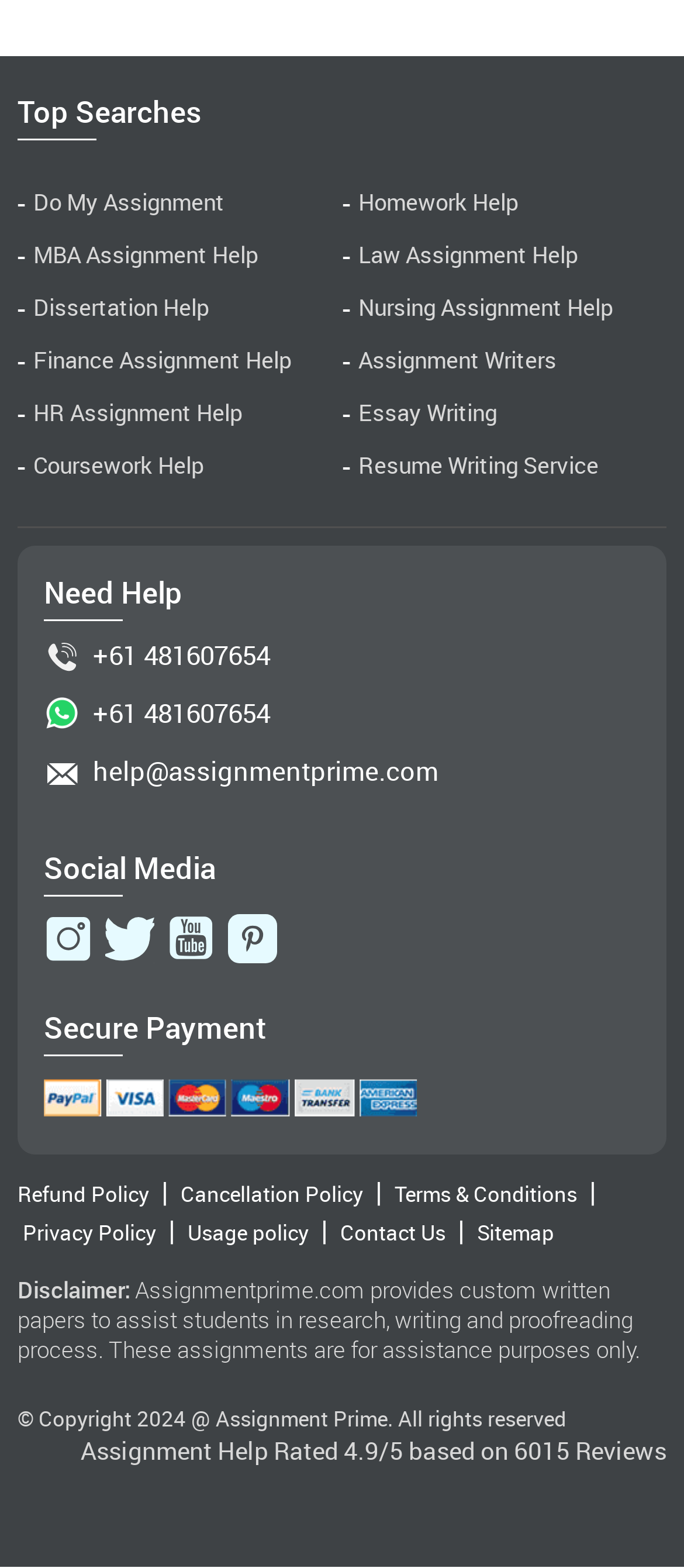Provide the bounding box for the UI element matching this description: "Sitemap".

[0.69, 0.777, 0.818, 0.794]